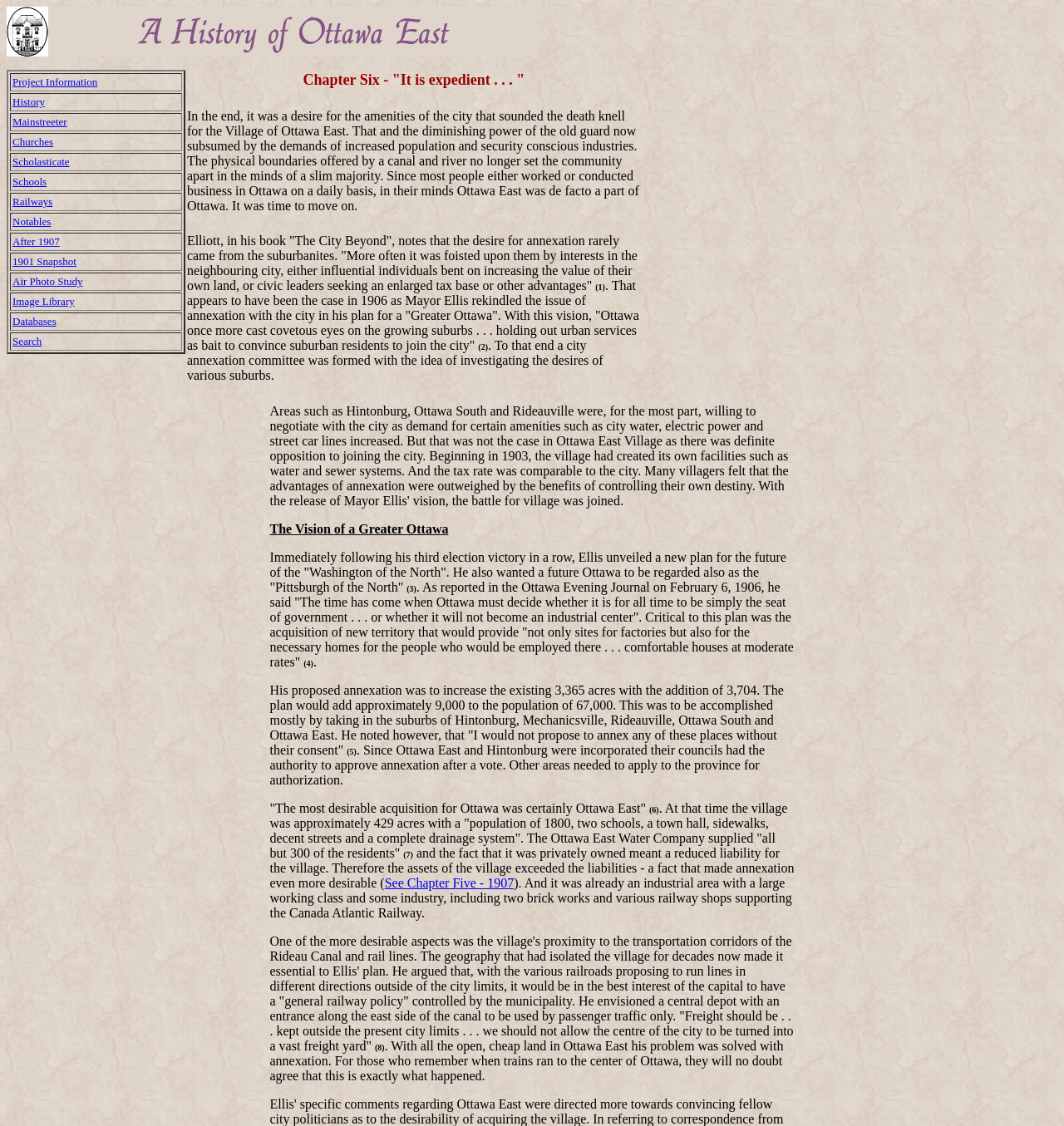Create a detailed summary of all the visual and textual information on the webpage.

The webpage is about "History Chapter Six" and appears to be a historical article or chapter about the Village of Ottawa East. At the top of the page, there is a small image. Below the image, there is a table with multiple rows, each containing a grid cell with a link to a different topic, such as "Project Information", "History", "Mainstreeter", "Churches", and others.

To the right of the table, there is a larger section of text, divided into multiple paragraphs. The text describes the history of the Village of Ottawa East, including its annexation by the city of Ottawa. The paragraphs are separated by blank lines, and there are no headings or subheadings.

At the bottom of the page, there is a link to "See Chapter Five - 1907", which suggests that this chapter is part of a larger series of historical articles or chapters. Overall, the webpage appears to be a informative and educational resource about the history of Ottawa East.